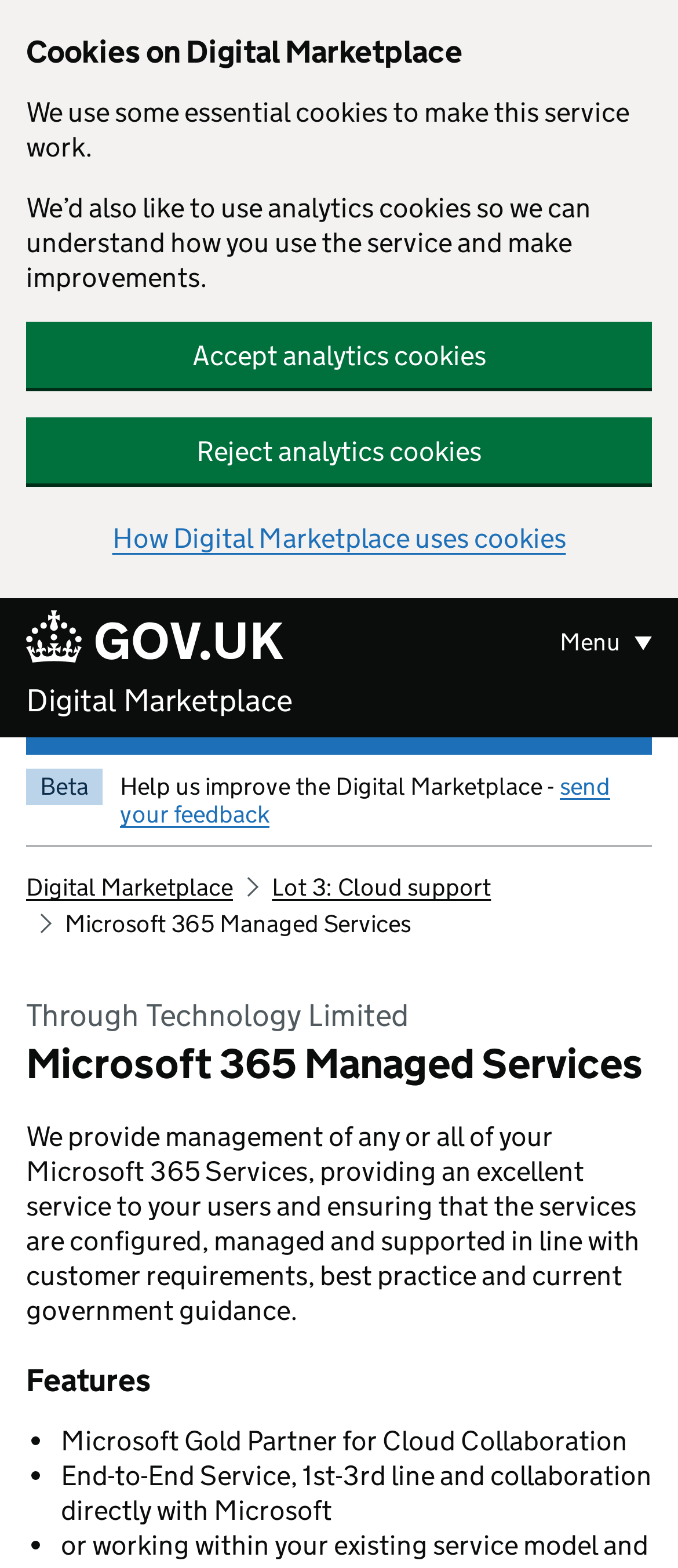Use a single word or phrase to answer the question:
What is the status of the Digital Marketplace?

Beta